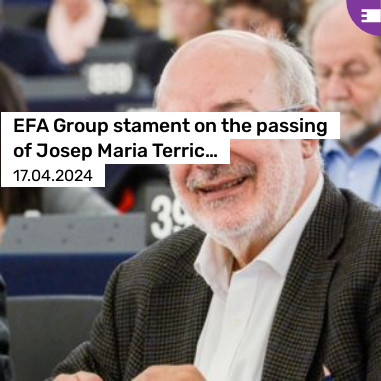Elaborate on all the elements present in the image.

The image captures a moment from the EFA Group's statement regarding the passing of Josep Maria Terric, marked by a significant date of 17 April 2024. The foreground features a prominent figure displaying a thoughtful expression, likely conveying a sense of loss and reflection. The backdrop consists of blurred outlines of attendees in a parliamentary setting, suggesting a solemn atmosphere. The title of the statement, prominently displayed, highlights the group's acknowledgment of Terric's contributions and legacy within the European political landscape.